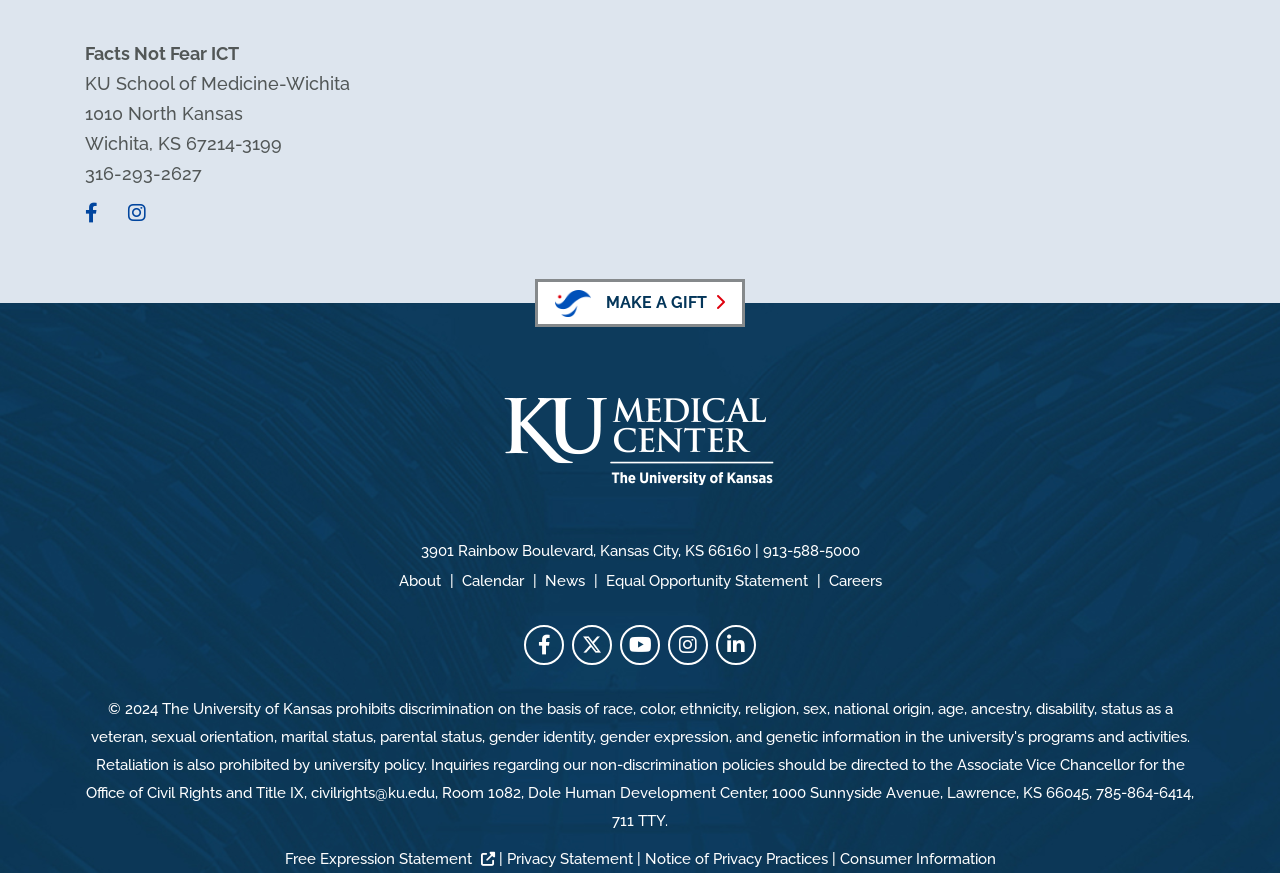Find the bounding box coordinates of the area to click in order to follow the instruction: "View About page".

[0.311, 0.655, 0.344, 0.676]